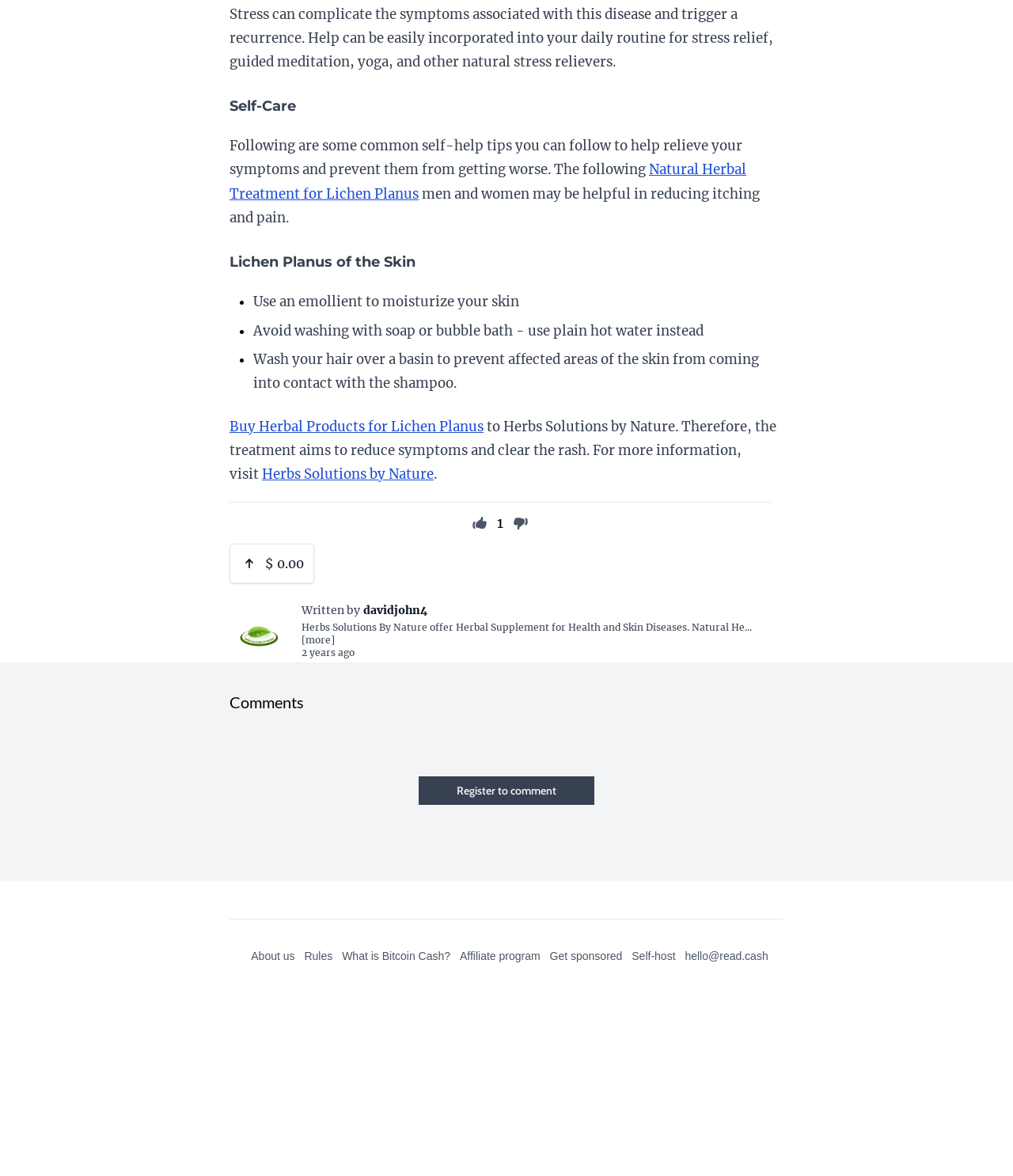Using the information in the image, give a detailed answer to the following question: What is the purpose of the buttons with images?

The buttons with images are likely intended for social media sharing, as they are commonly used for this purpose on webpages, and their placement and design suggest this functionality.